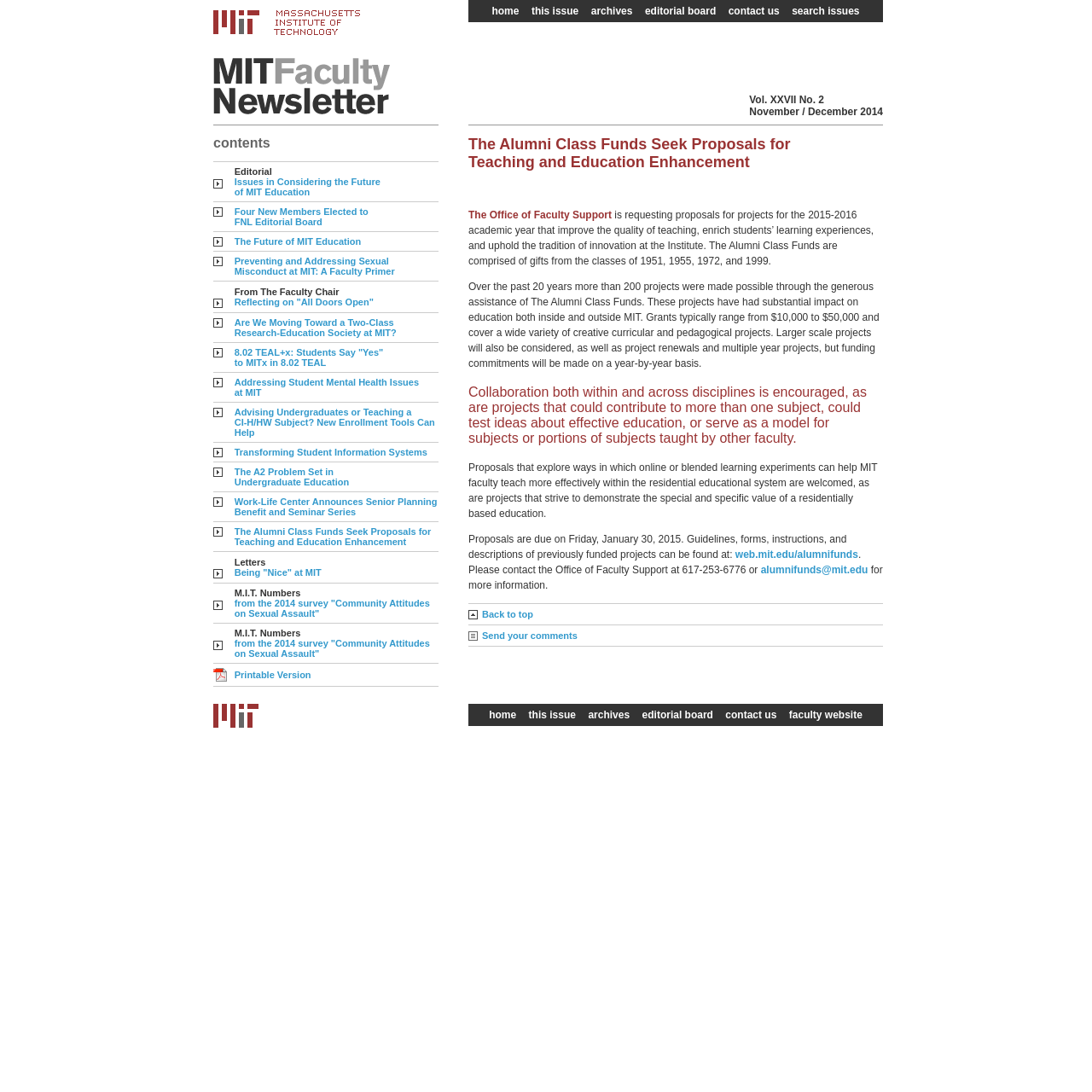What is the name of the newsletter?
Please give a detailed and elaborate explanation in response to the question.

The name of the newsletter can be found in the second row of the table, where it is written in bold font as 'MIT Faculty Newsletter'.